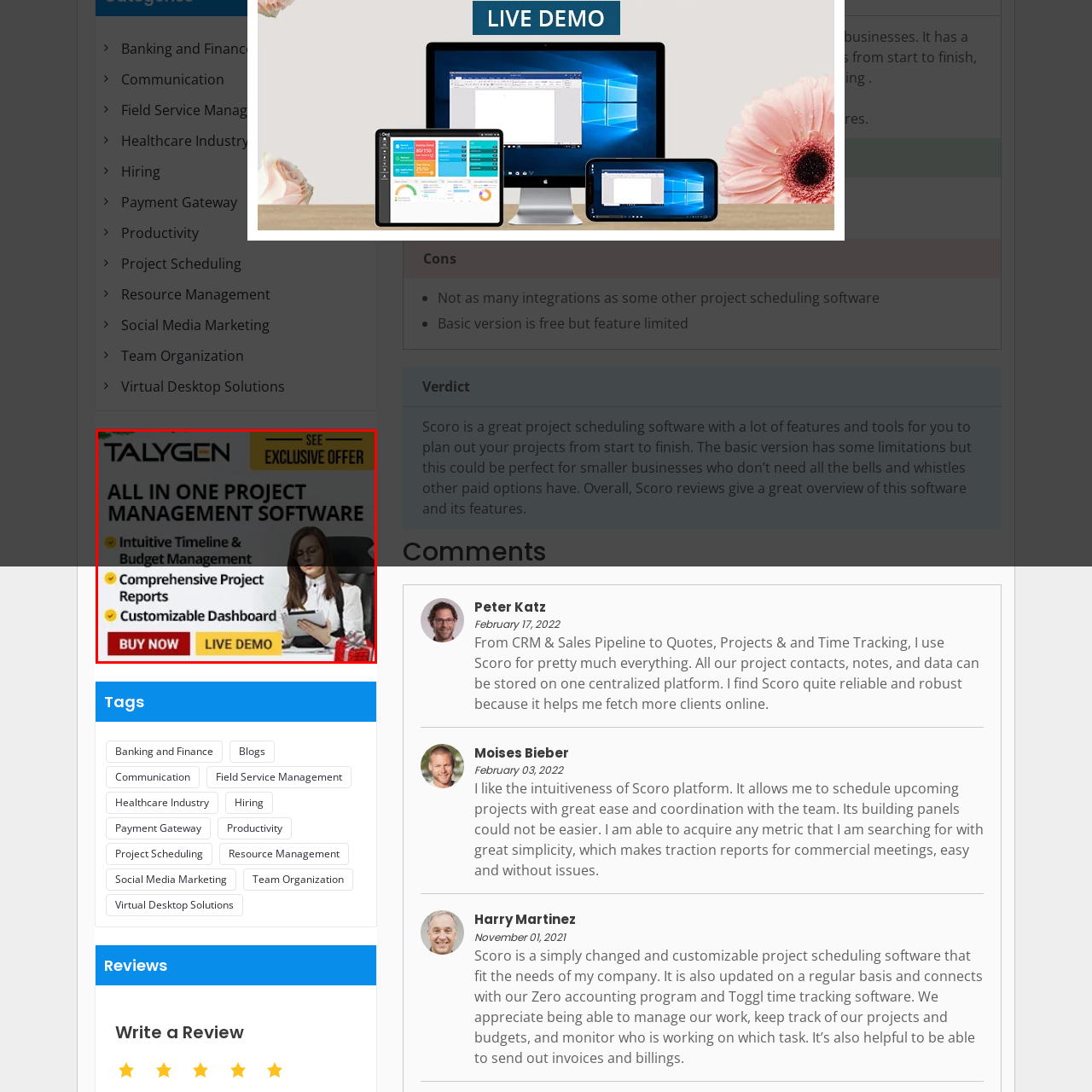What is the woman in the background doing? Please look at the image within the red bounding box and provide a one-word or short-phrase answer based on what you see.

Using the software